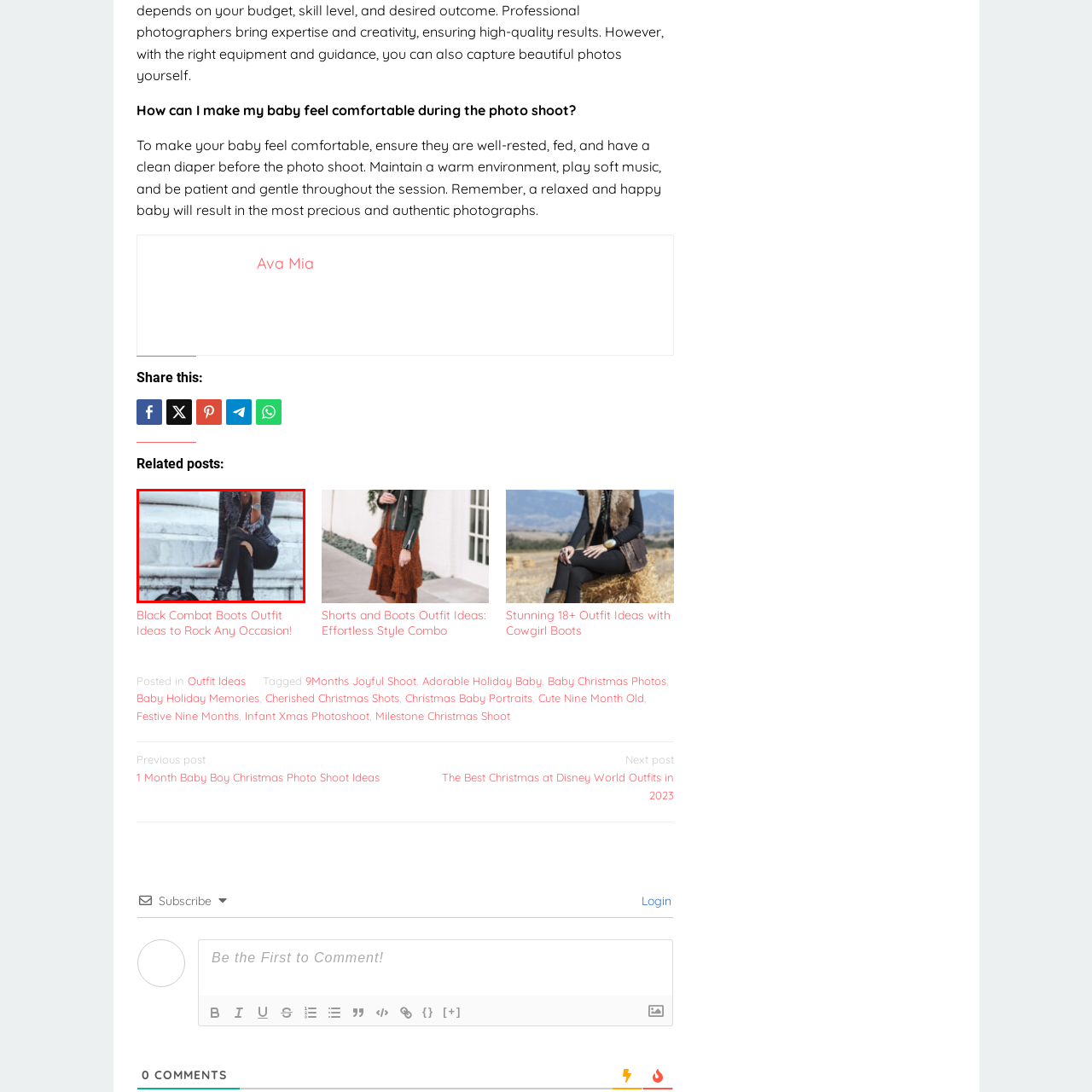Look at the photo within the red outline and describe it thoroughly.

This stylish image captures a confident individual seated casually on a marble surface, exuding urban chic vibes. Dressed in a trendy black ensemble featuring ripped skinny jeans and a textured jacket, the subject completes the look with fashionable accessories and a sleek handbag. The presence of the marble background adds a touch of sophistication, highlighting the balance between casual and elegant style. This outfit serves as an inspiring example of how to incorporate edgy elements into everyday wear, making it perfect for those seeking fresh fashion ideas, particularly for styling outfits with black combat boots.